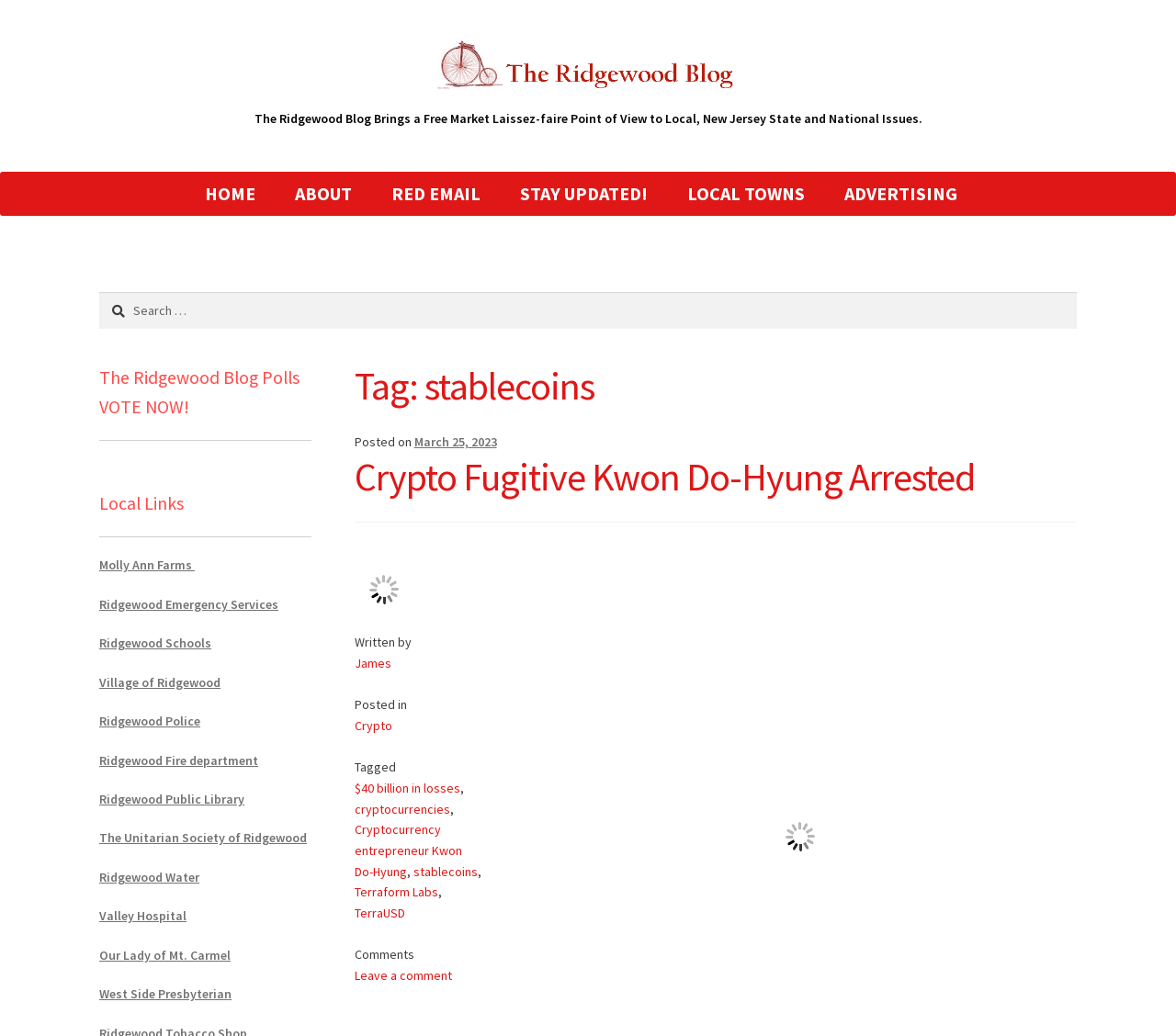Provide a thorough and detailed response to the question by examining the image: 
What is the name of the blog?

I determined the answer by looking at the logo of the website, which is an image with the text 'The Ridgewood Blog'.